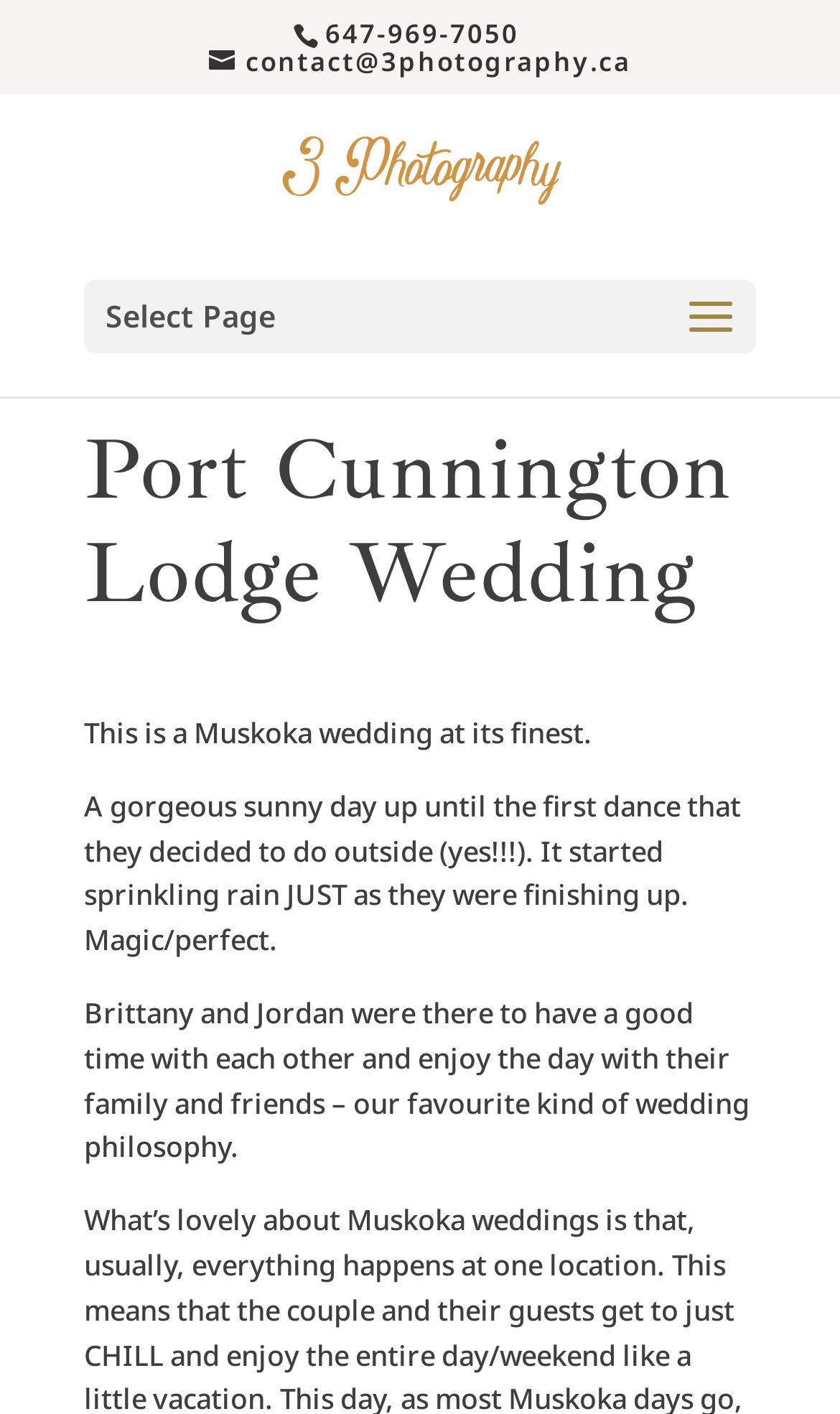What is the photographer's name?
Answer the question with a single word or phrase by looking at the picture.

3Photography